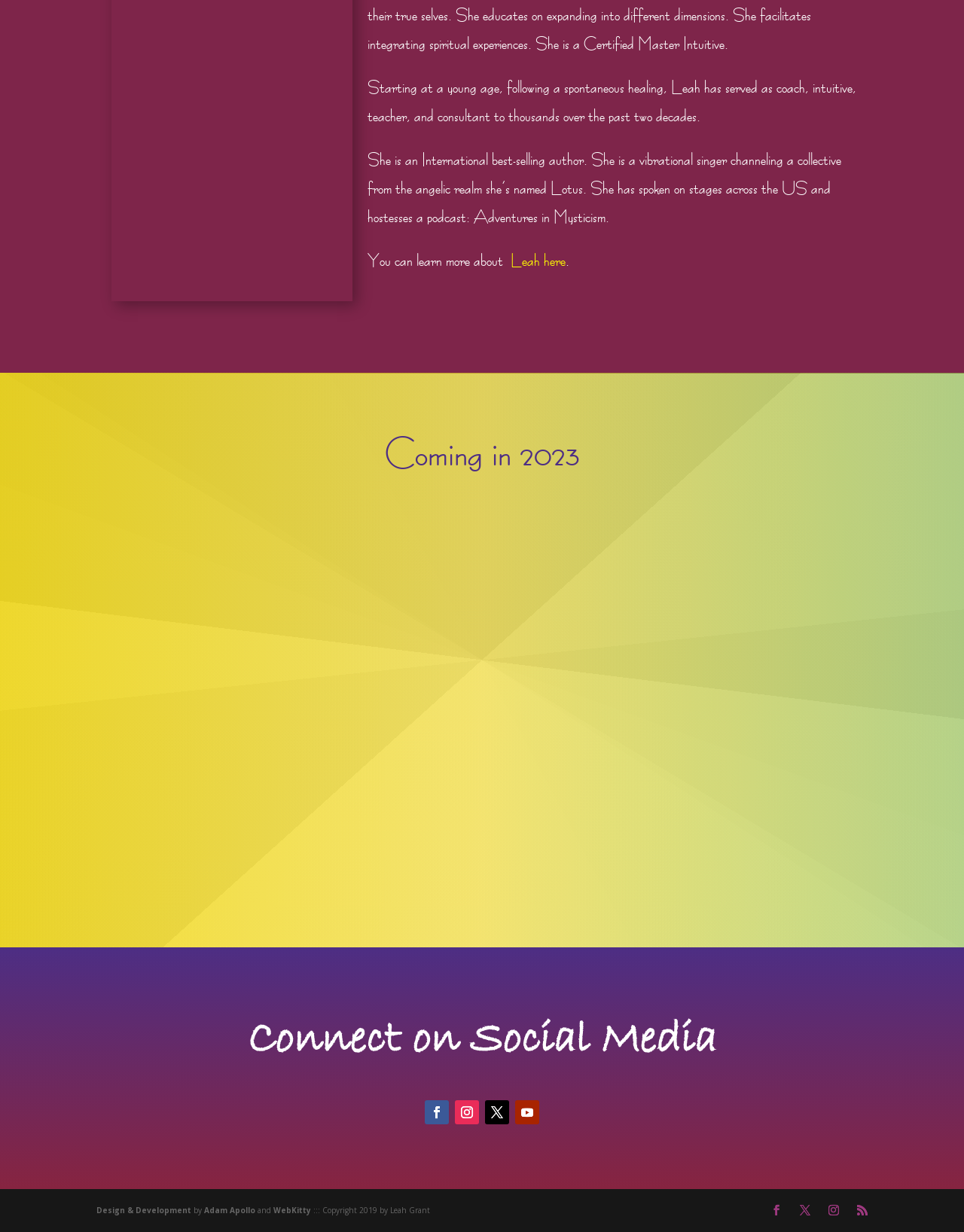Please specify the bounding box coordinates of the clickable section necessary to execute the following command: "Learn more about Leah".

[0.53, 0.198, 0.587, 0.218]